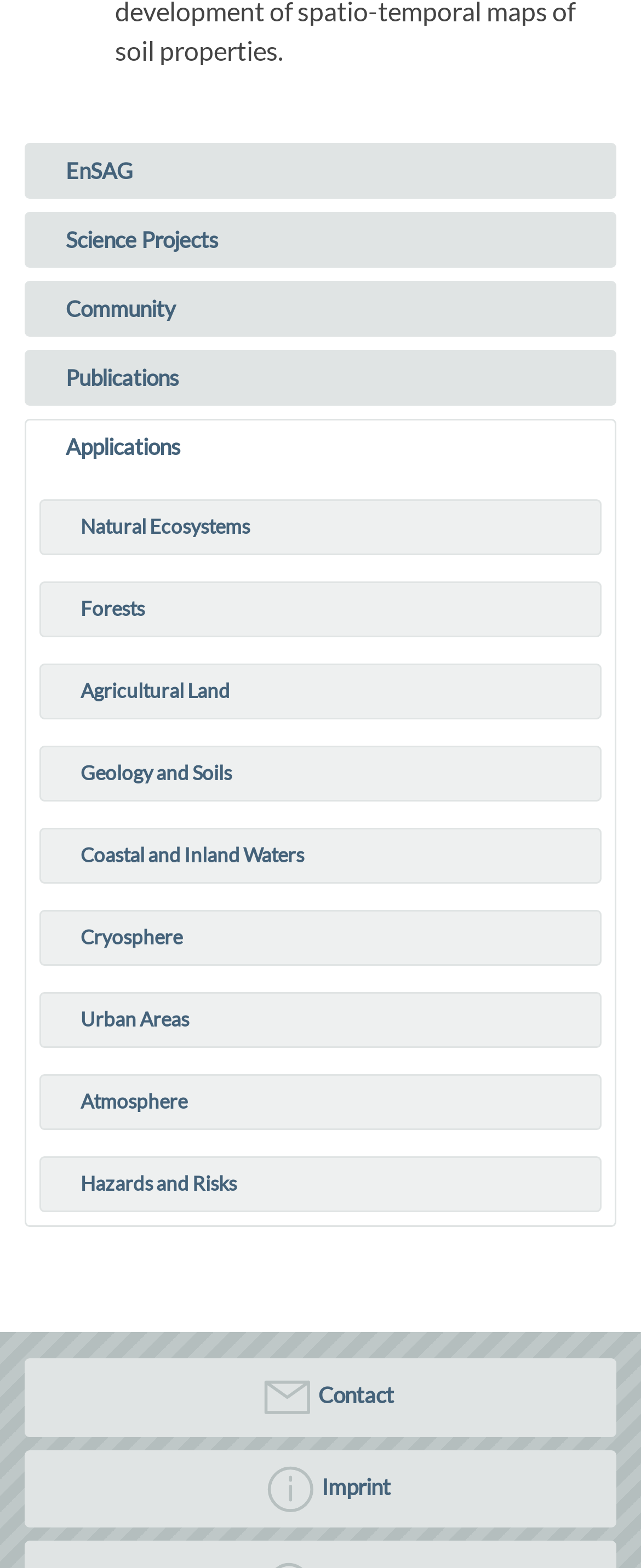Utilize the details in the image to give a detailed response to the question: What is the purpose of the image next to the 'Contact' link?

I found an image element with a bounding box coordinate of [0.41, 0.876, 0.485, 0.907] that is a child of the 'Contact' link element. The image does not have any OCR text or element description, which suggests that it is used for decorative purposes or as an icon to accompany the 'Contact' link.